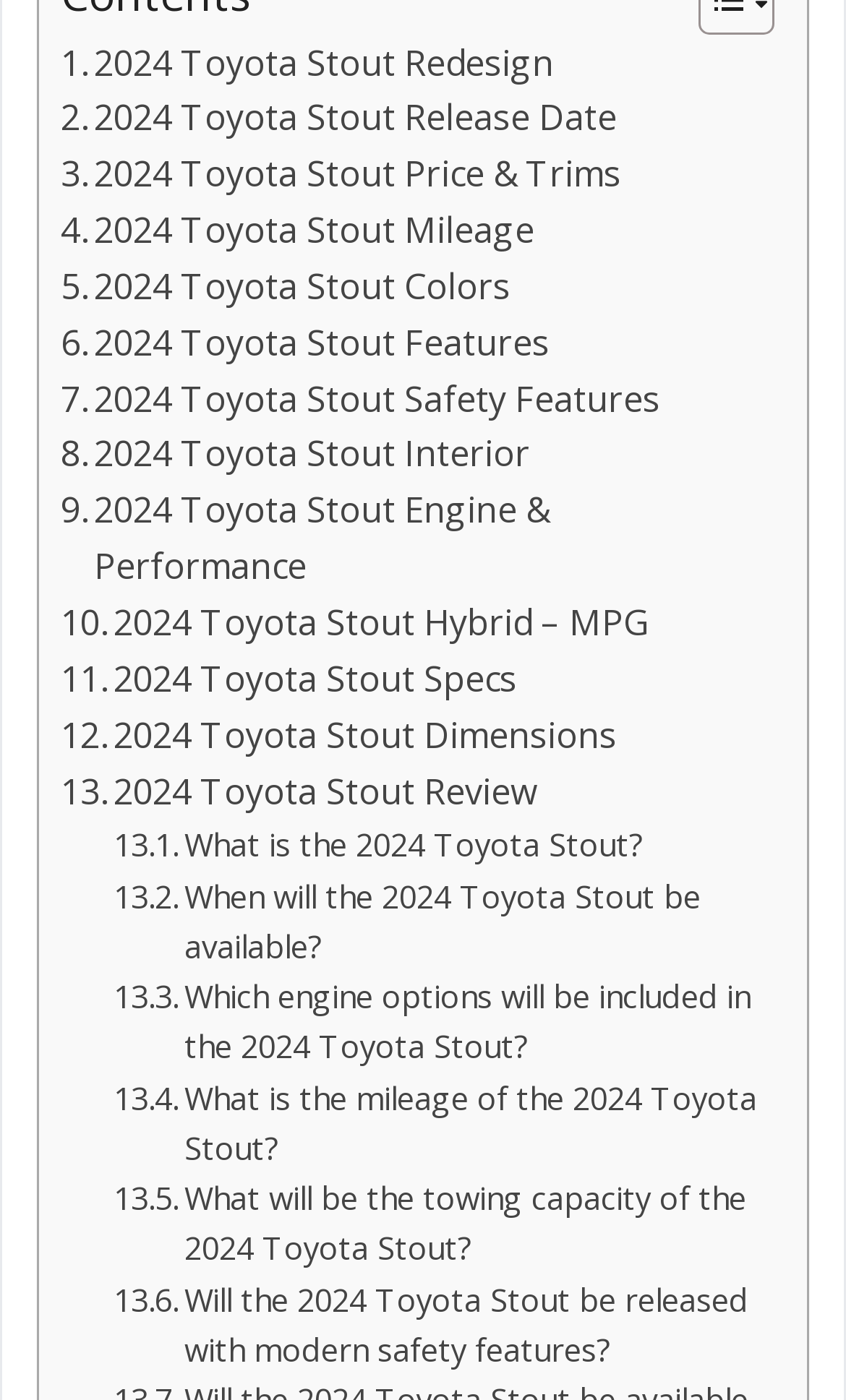Kindly determine the bounding box coordinates for the clickable area to achieve the given instruction: "Check 2024 Toyota Stout Engine & Performance".

[0.072, 0.346, 0.903, 0.426]